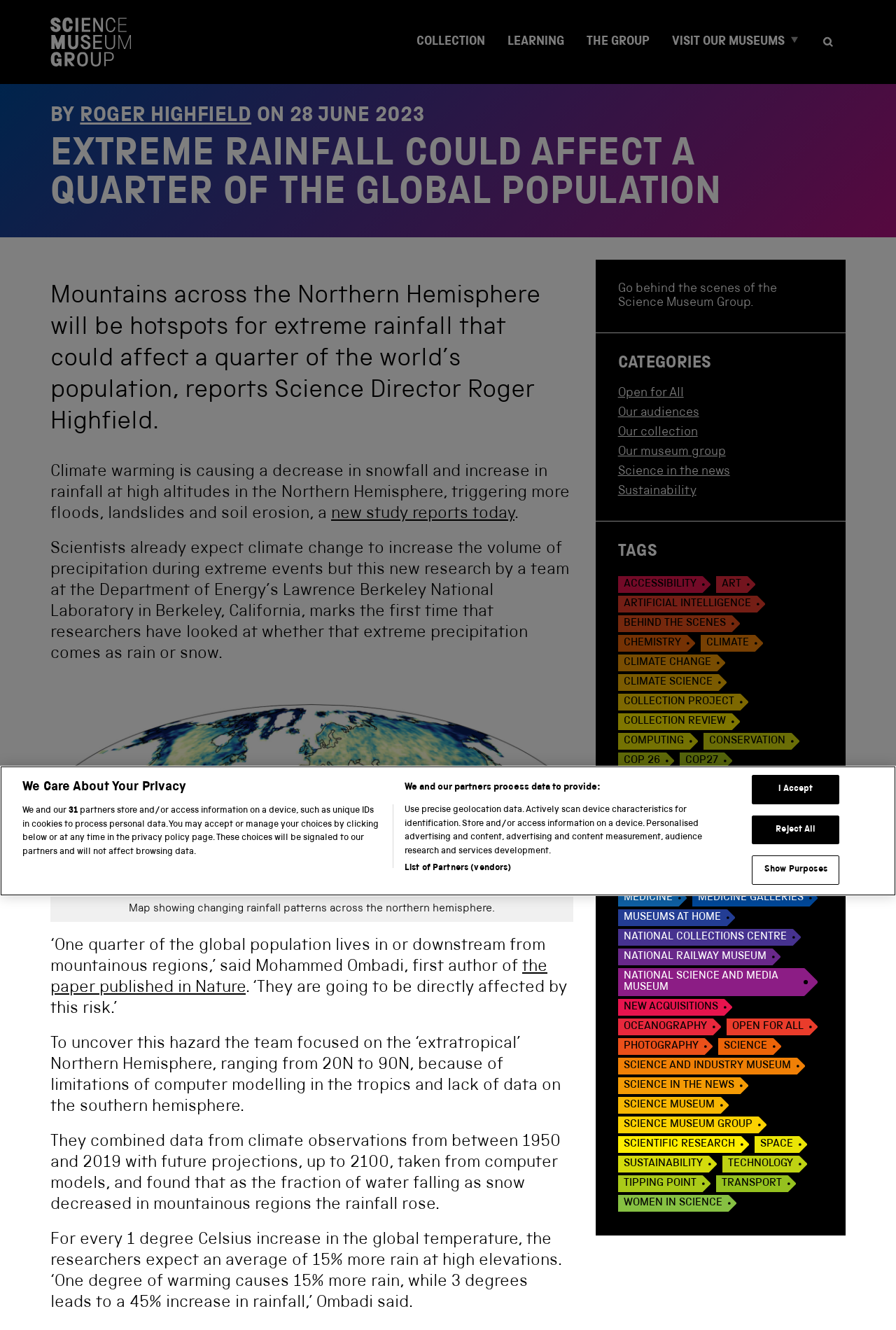Determine the bounding box coordinates of the clickable region to follow the instruction: "Open the search".

[0.905, 0.018, 0.944, 0.045]